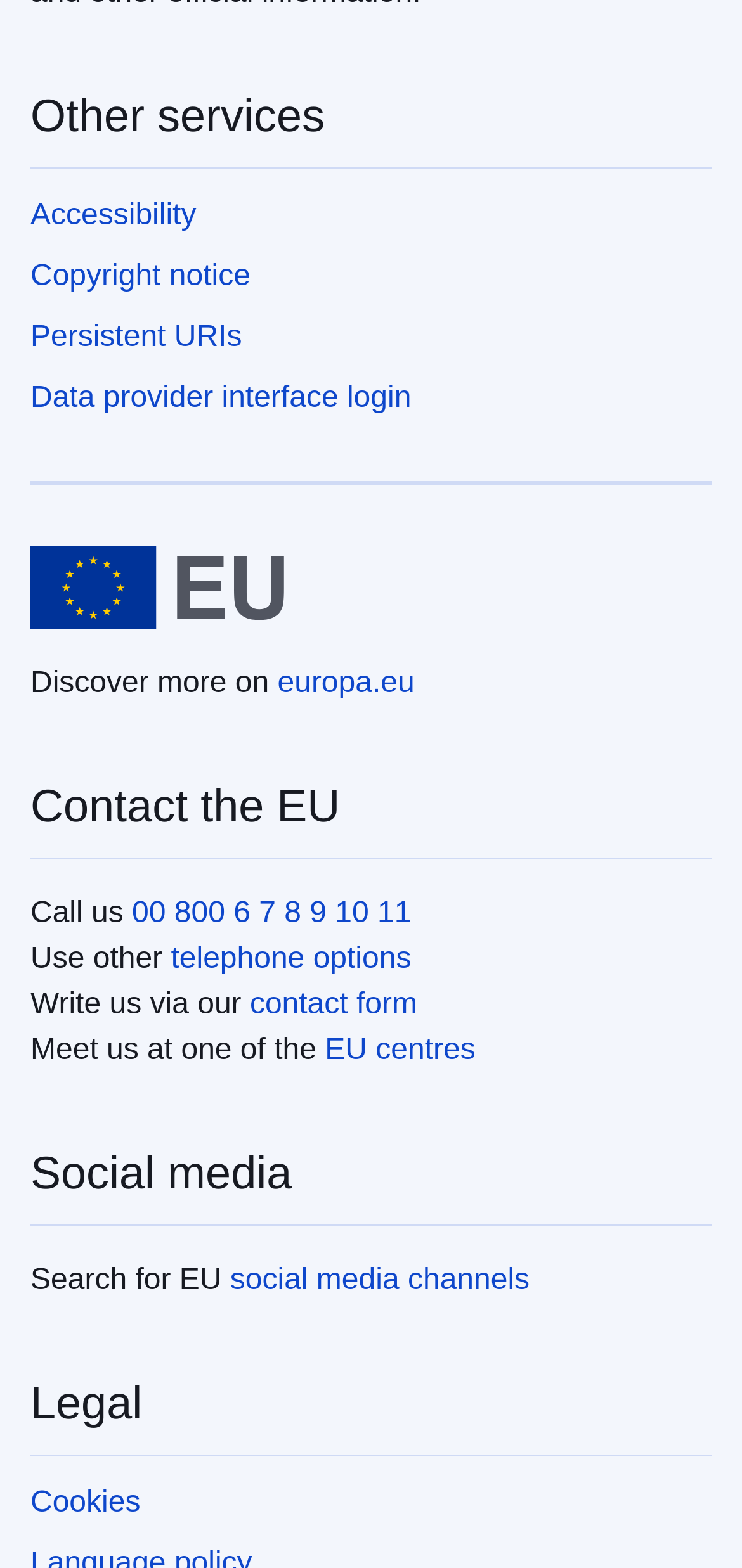Find the bounding box coordinates of the area to click in order to follow the instruction: "Search for EU social media channels".

[0.31, 0.806, 0.714, 0.826]